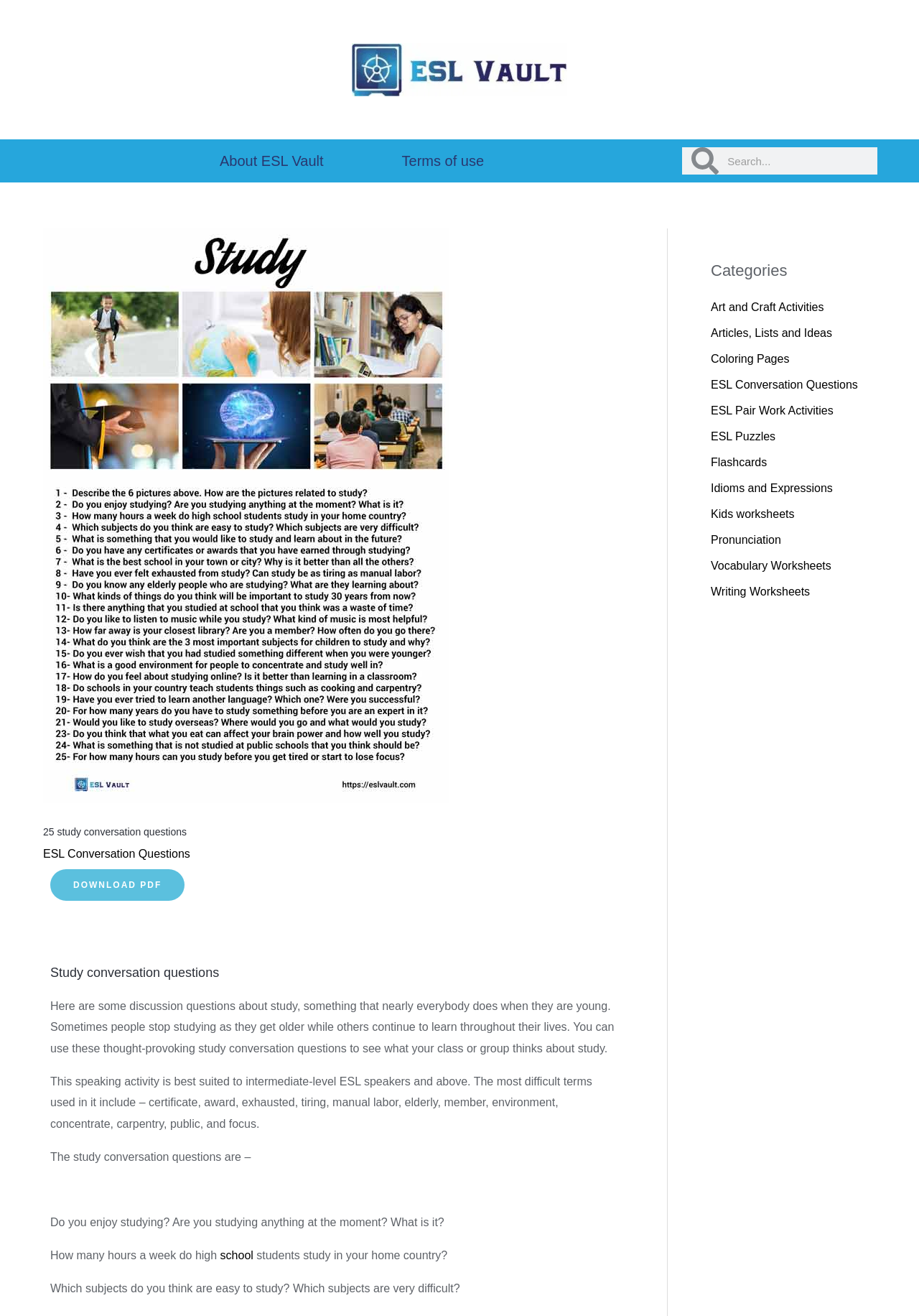What is the purpose of the 'DOWNLOAD PDF' link?
From the screenshot, provide a brief answer in one word or phrase.

To download a PDF